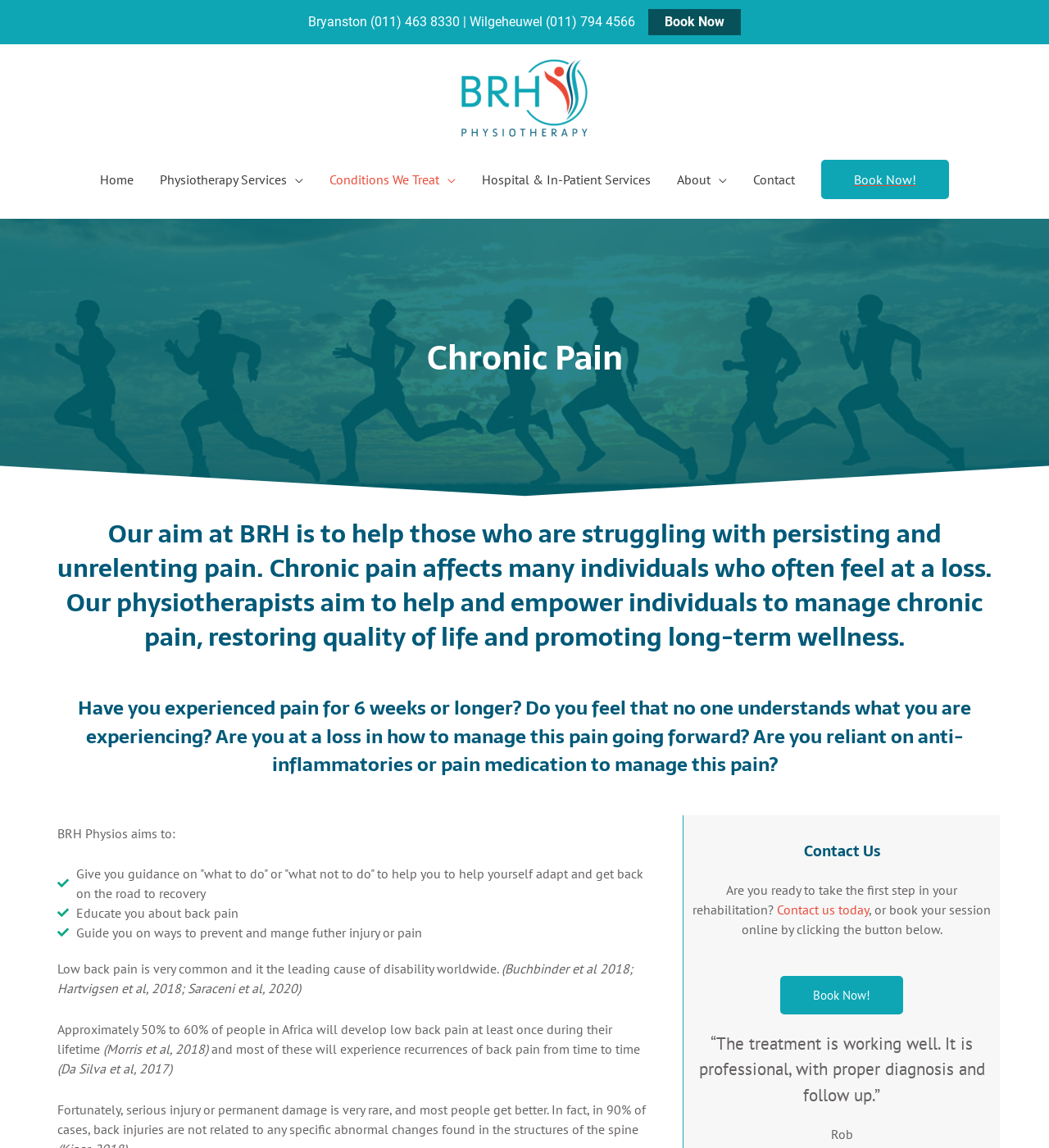Predict the bounding box coordinates of the area that should be clicked to accomplish the following instruction: "Click the 'Book Now!' button at the bottom". The bounding box coordinates should consist of four float numbers between 0 and 1, i.e., [left, top, right, bottom].

[0.744, 0.85, 0.861, 0.884]